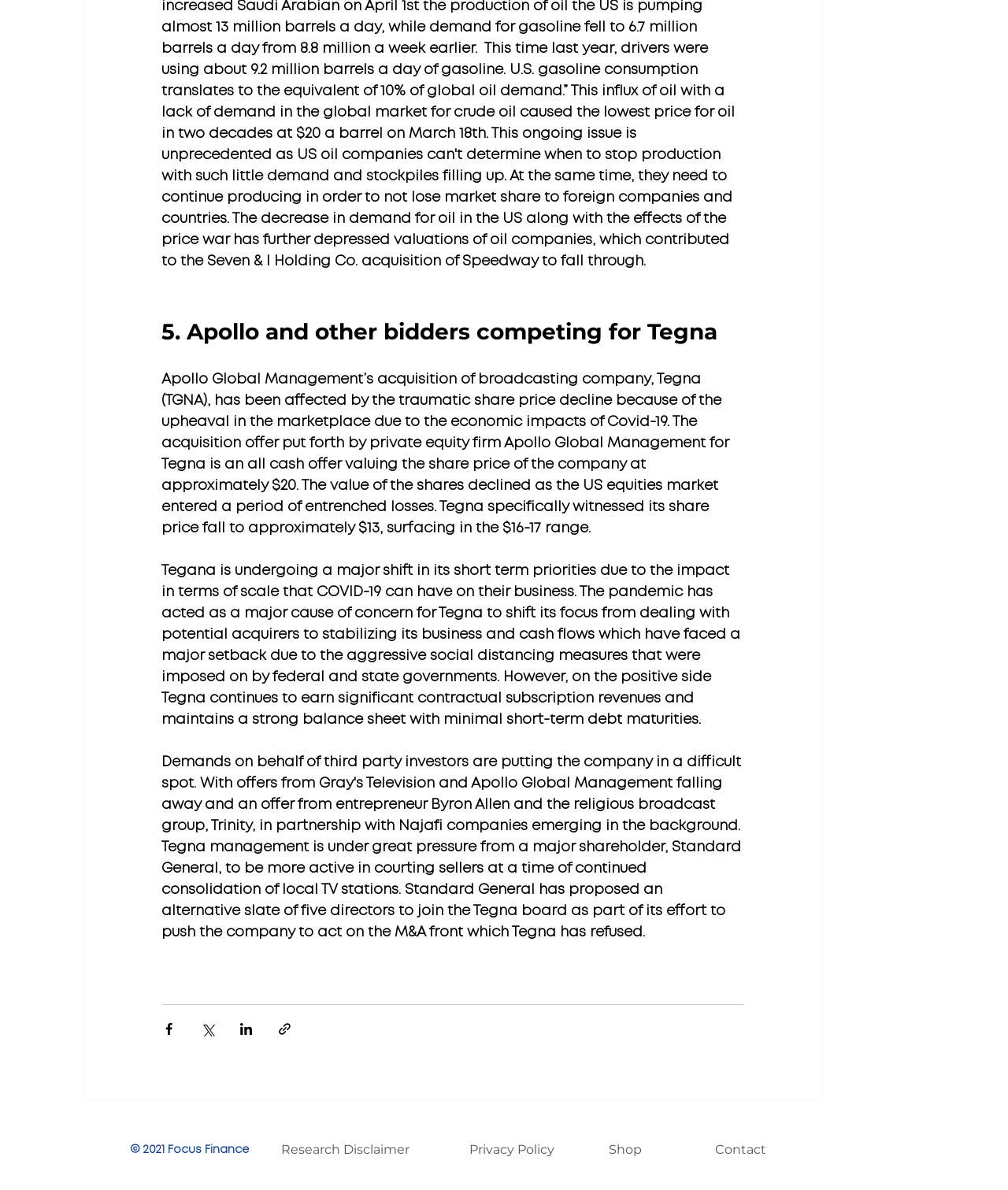Can you find the bounding box coordinates of the area I should click to execute the following instruction: "Follow on Instagram"?

[0.805, 0.958, 0.822, 0.972]